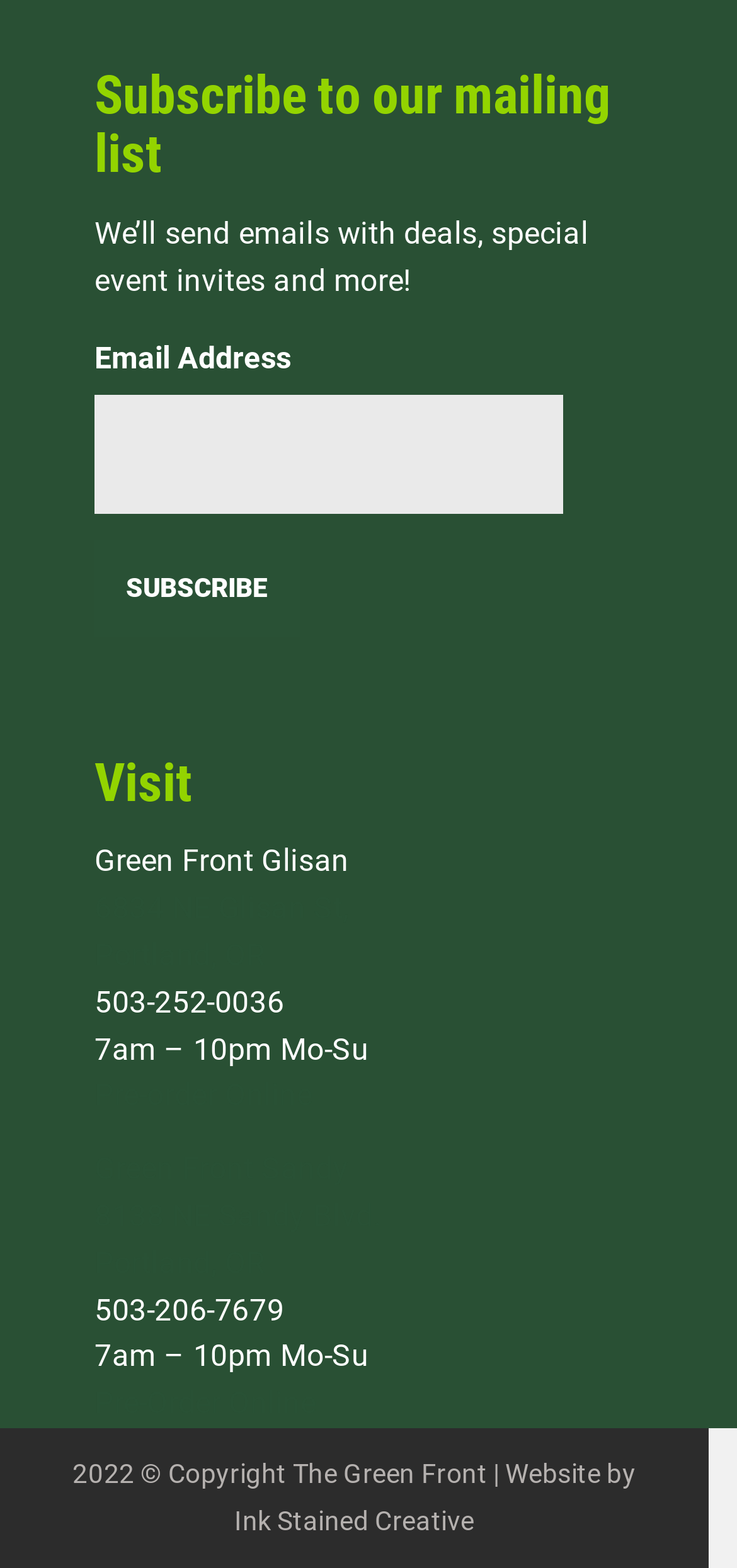Please give a succinct answer to the question in one word or phrase:
How many locations does Green Front have?

2